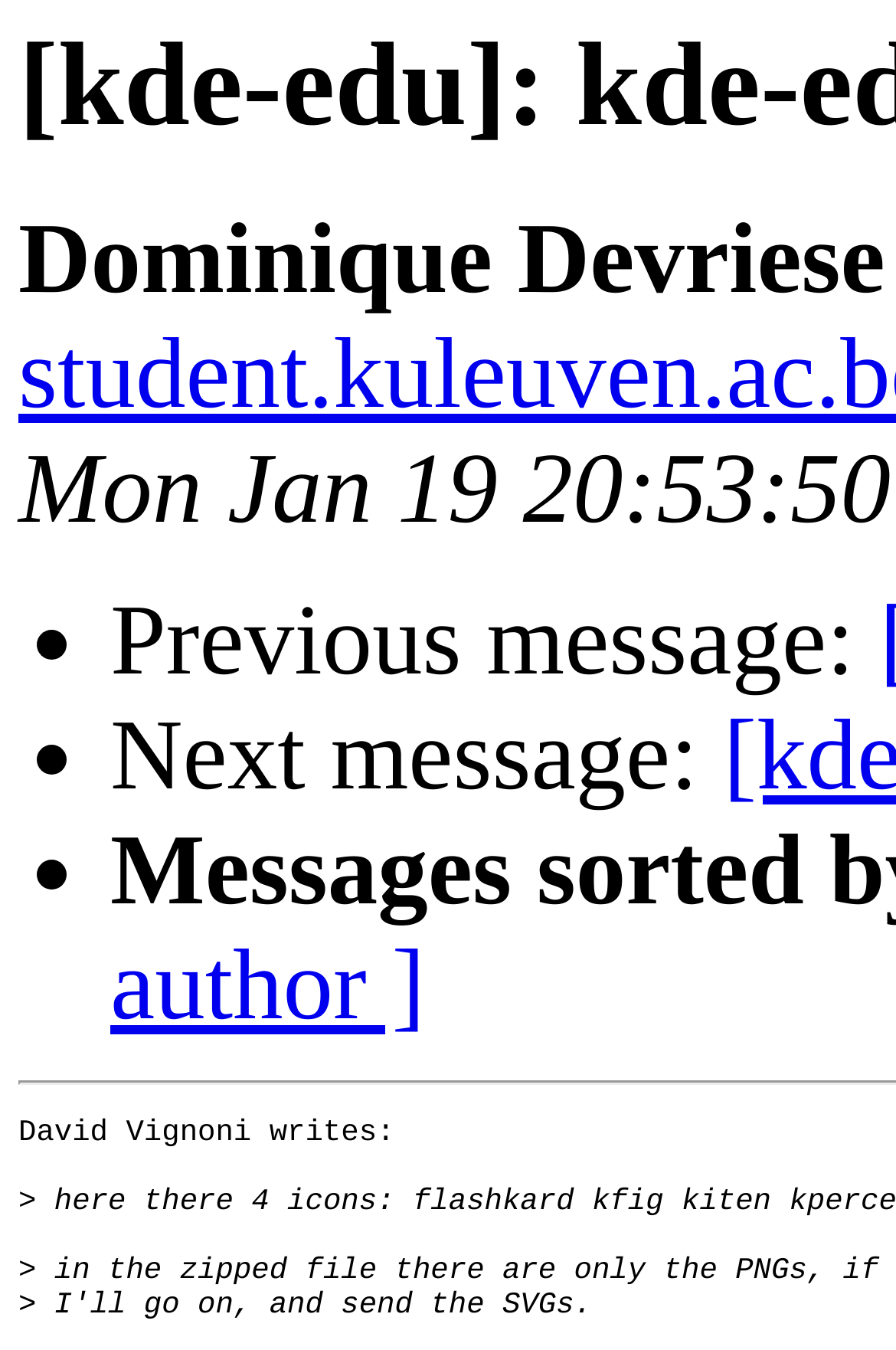Based on the image, please elaborate on the answer to the following question:
Who is the author of the message?

I determined the author of the message by looking at the StaticText element with the content 'David Vignoni writes:' which is located at the bottom of the webpage.